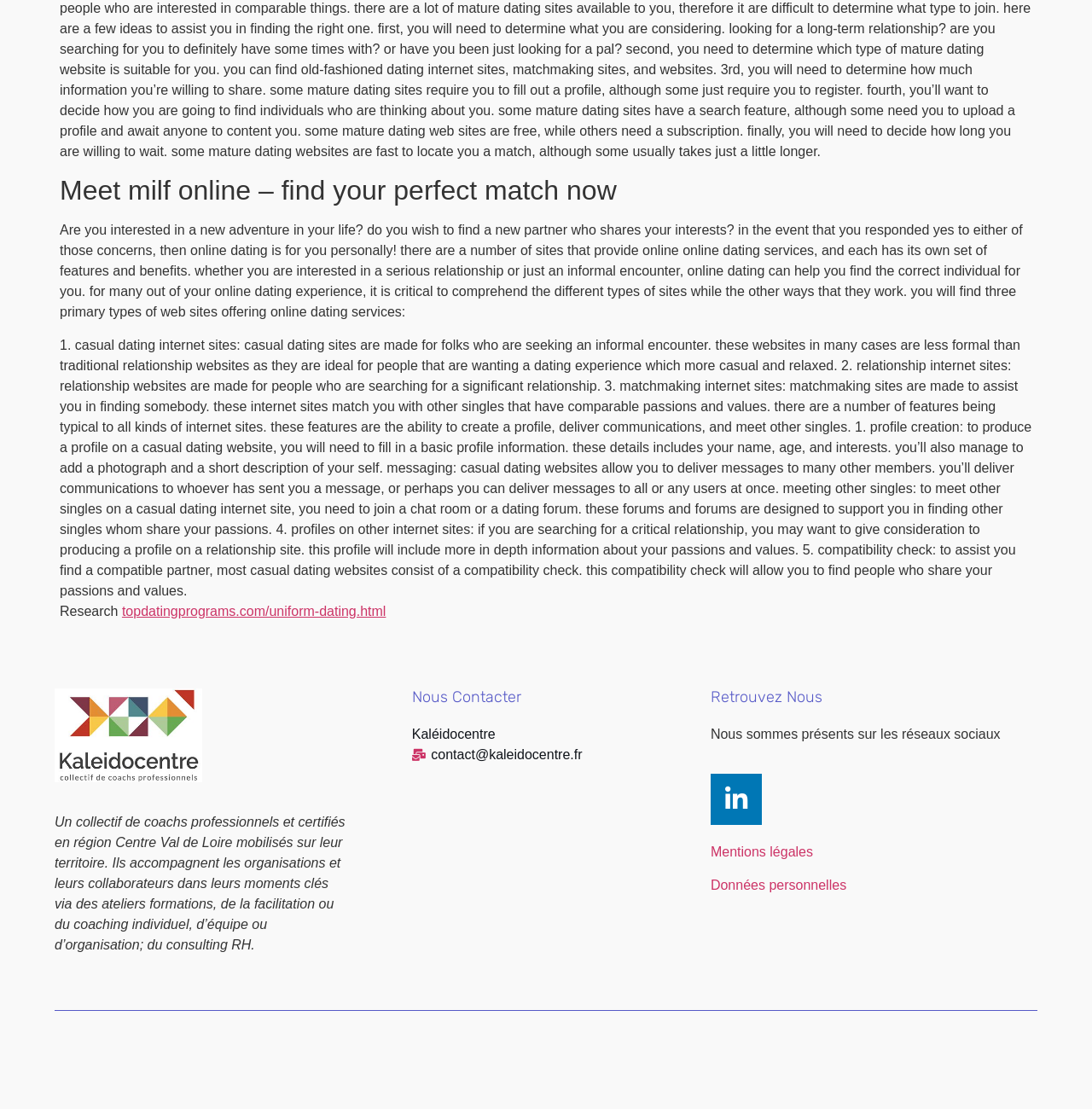Given the following UI element description: "Données personnelles", find the bounding box coordinates in the webpage screenshot.

[0.651, 0.791, 0.775, 0.804]